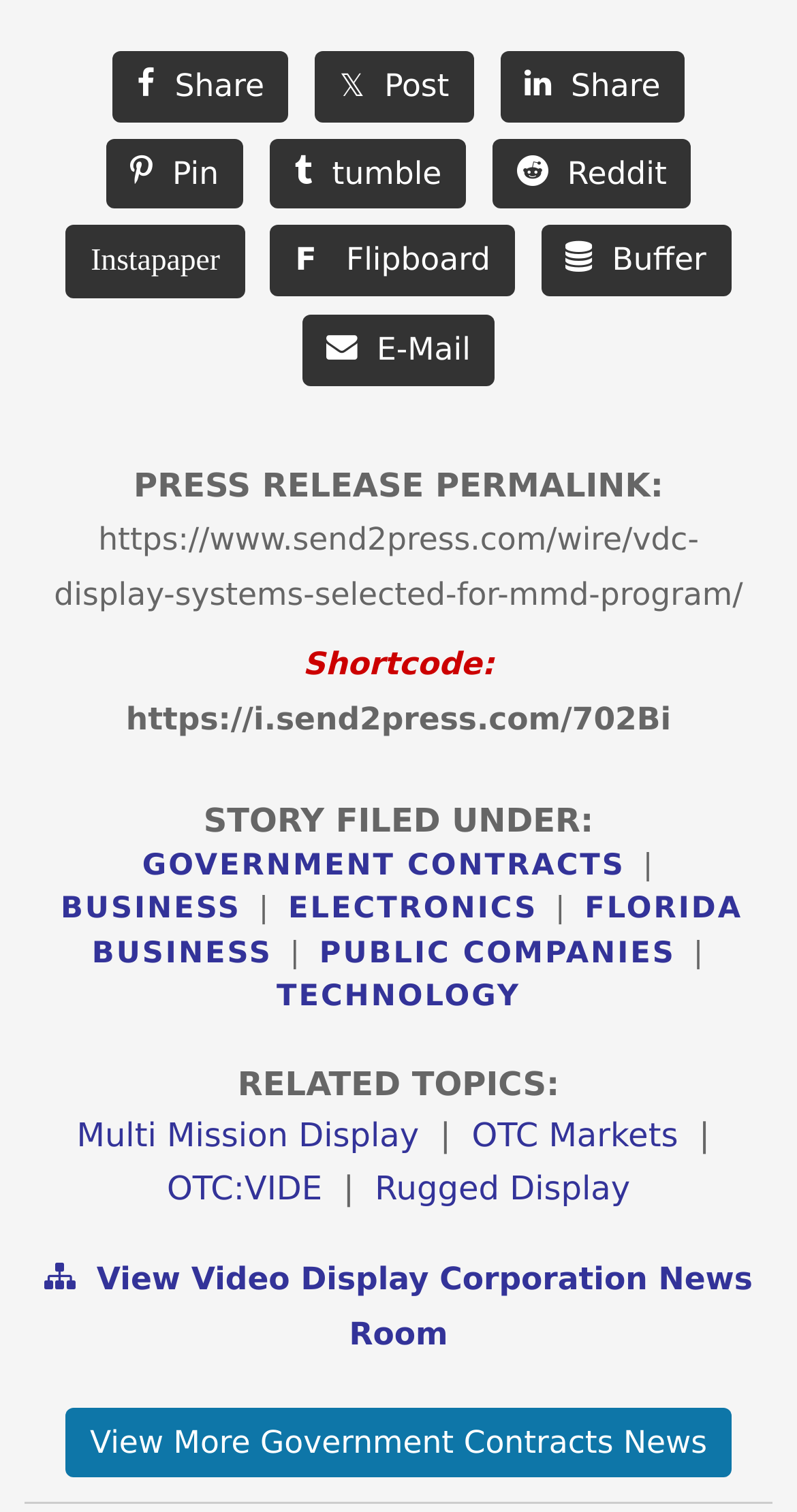Locate the bounding box coordinates of the area that needs to be clicked to fulfill the following instruction: "Share on social media". The coordinates should be in the format of four float numbers between 0 and 1, namely [left, top, right, bottom].

[0.141, 0.034, 0.362, 0.081]